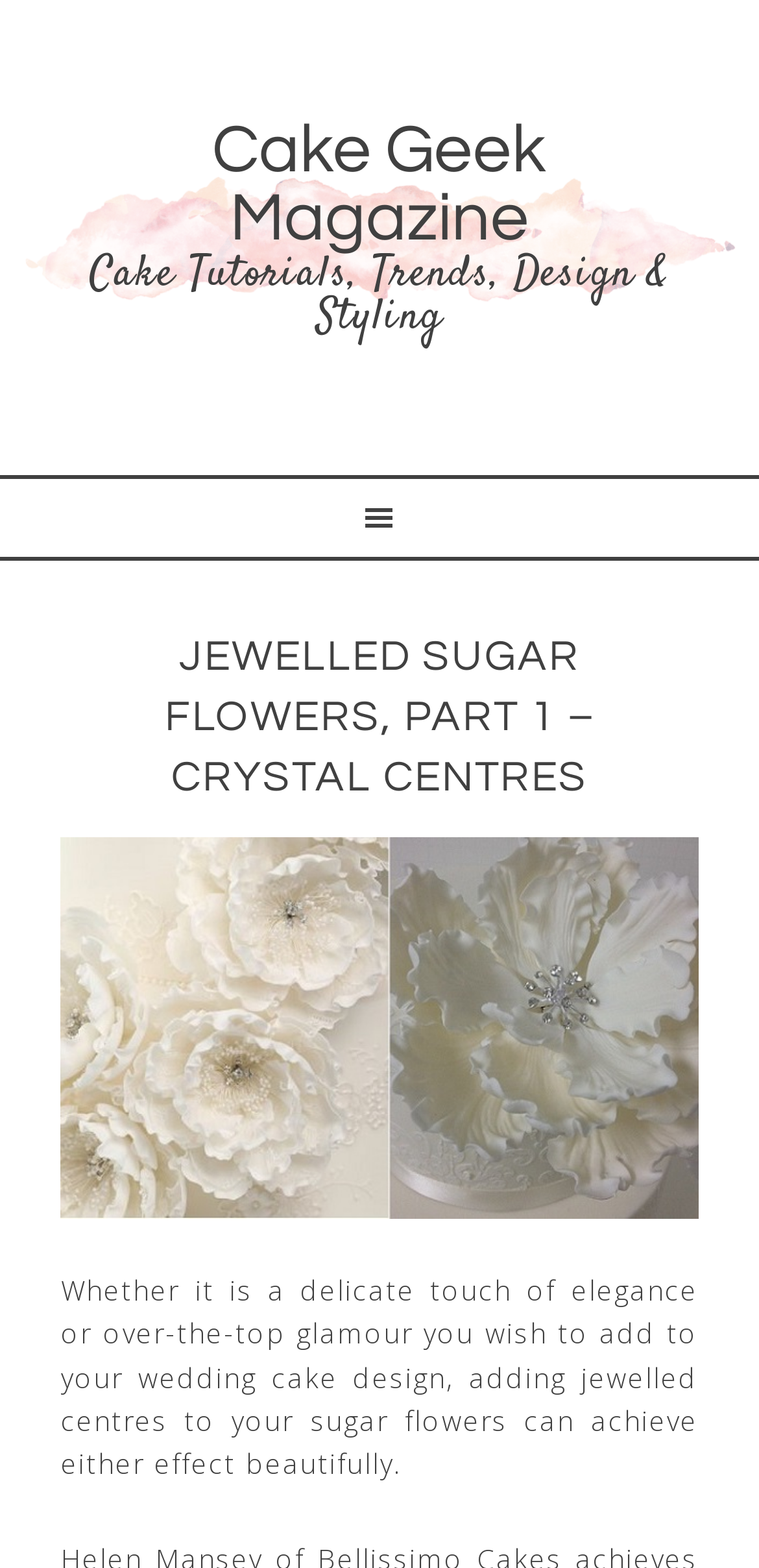What is the main heading of this webpage? Please extract and provide it.

JEWELLED SUGAR FLOWERS, PART 1 – CRYSTAL CENTRES